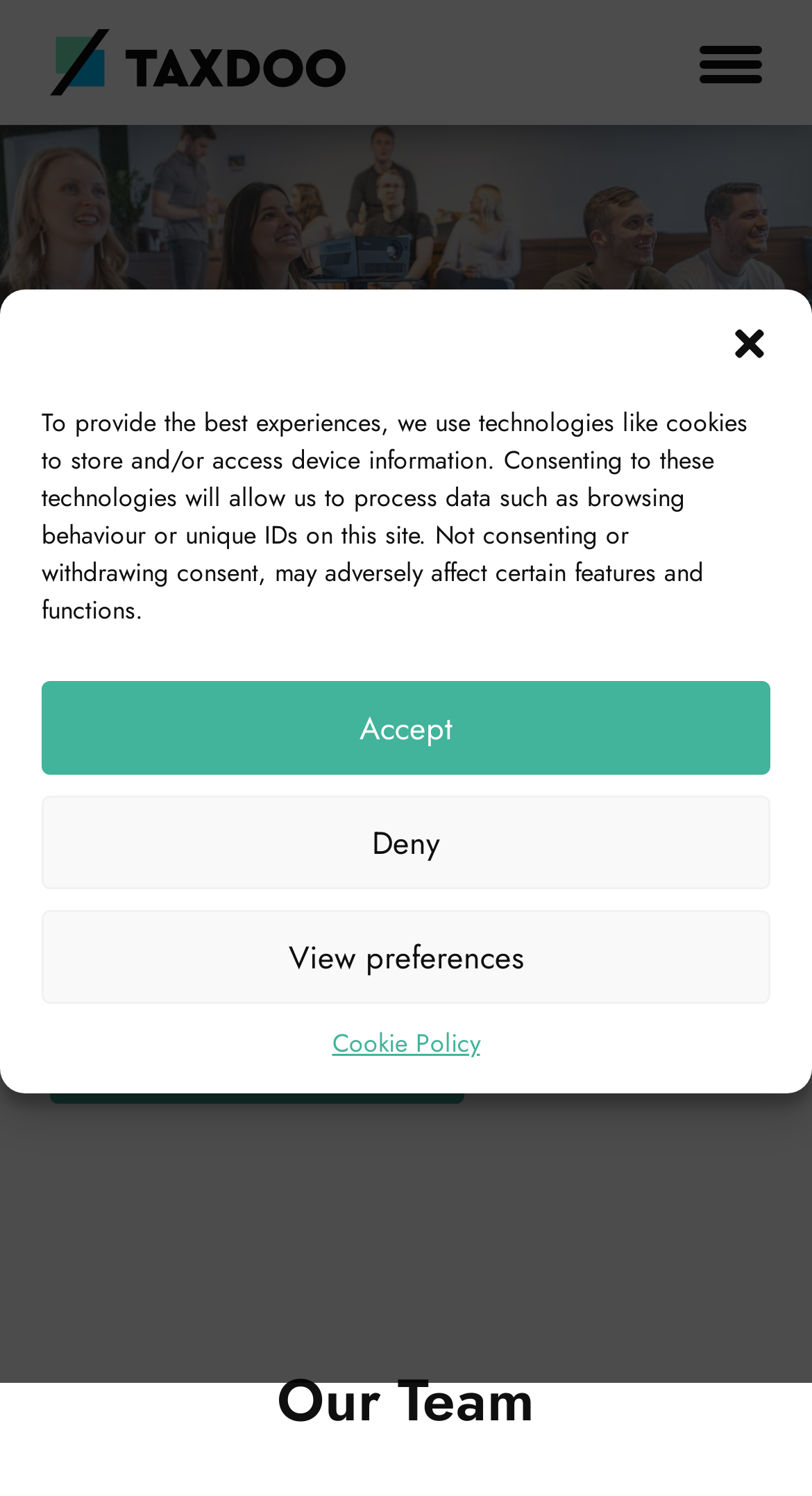Please mark the clickable region by giving the bounding box coordinates needed to complete this instruction: "Check out Customer Support & Success".

[0.174, 0.184, 0.779, 0.223]